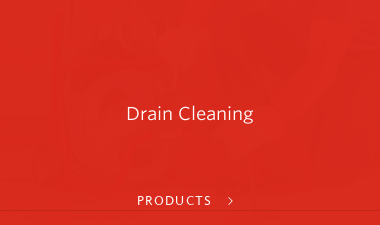Give a detailed account of what is happening in the image.

This image prominently features the title "Drain Cleaning," set against a bold, red background that conveys urgency and importance. The text is clean and easily readable, suggesting a focus on professional-grade tools designed for effective drain cleaning solutions. Below the title, a button labeled "PRODUCTS" invites users to explore a range of offerings tailored for these specific needs. The overall design implies reliability and expertise, appealing to professionals seeking trusted solutions in the plumbing and drain cleaning industries.